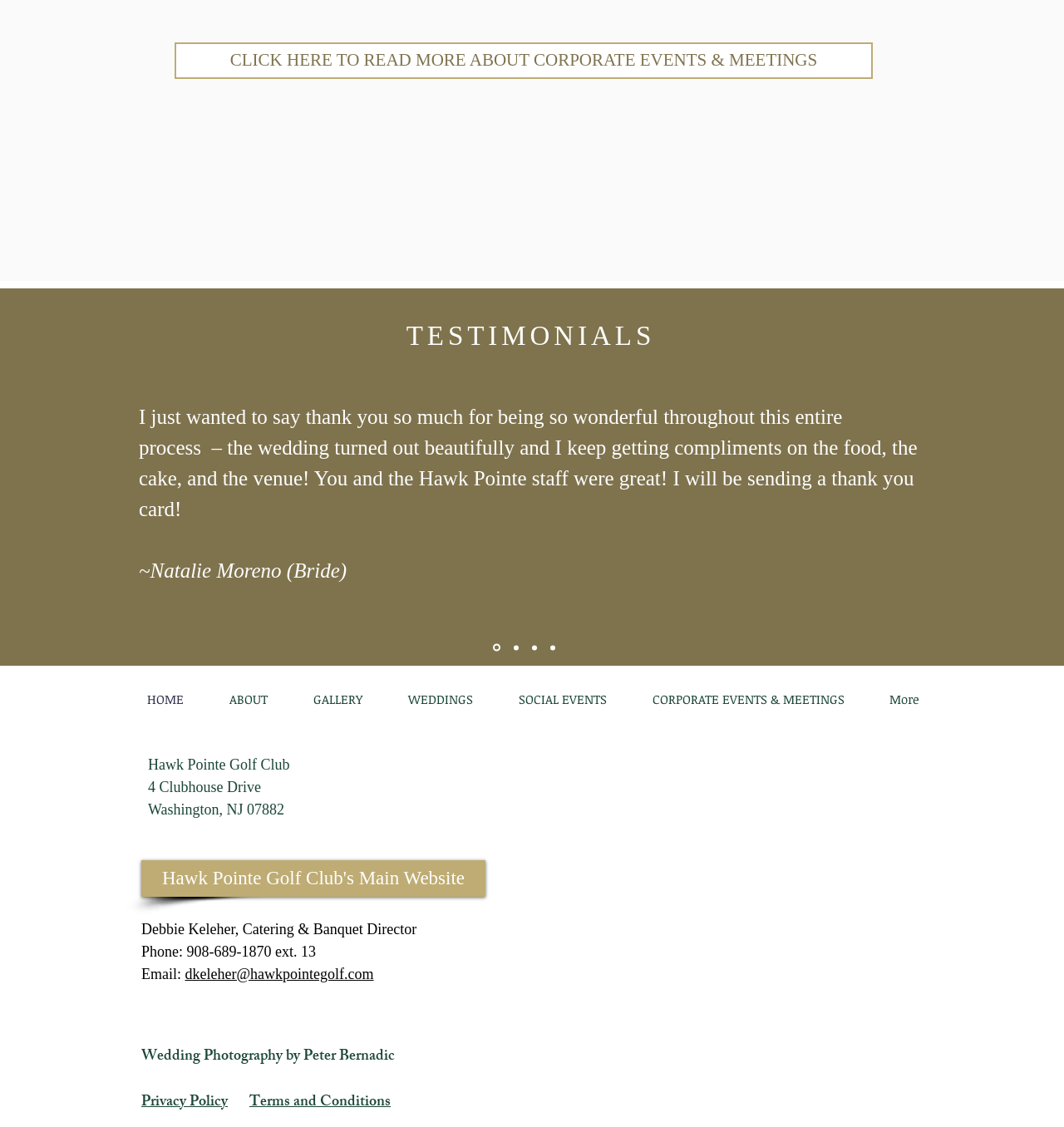What is the phone number of the Catering & Banquet Director?
Provide a short answer using one word or a brief phrase based on the image.

908-689-1870 ext. 13